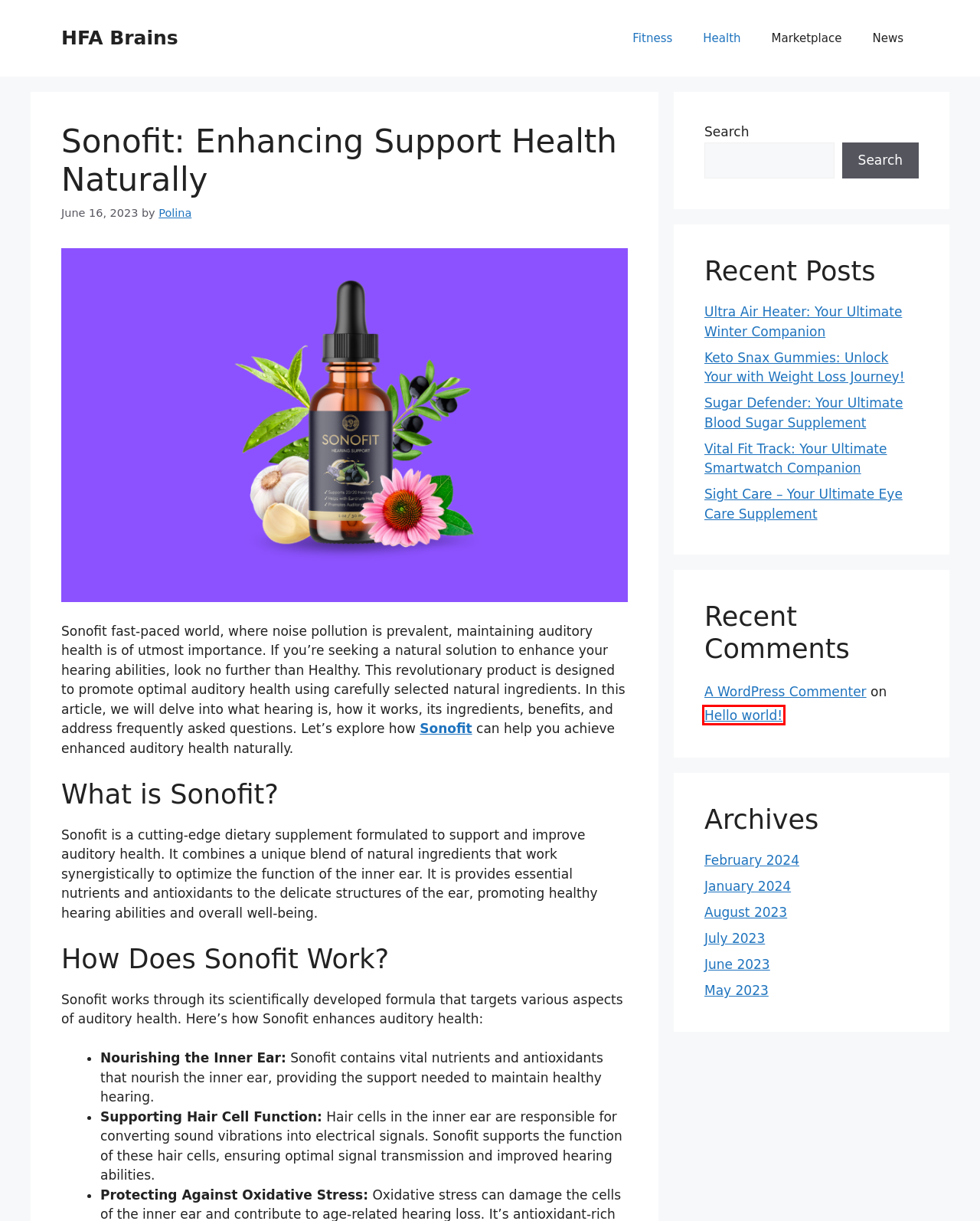You are presented with a screenshot of a webpage containing a red bounding box around a particular UI element. Select the best webpage description that matches the new webpage after clicking the element within the bounding box. Here are the candidates:
A. Marketplace - HFA Brains
B. Website sonofits.net is ready. The content is to be added
C. News - HFA Brains
D. Polina - HFA Brains
E. Ultra Air Heater: Your Ultimate Winter Companion
F. Keto Snax Gummies: Unlock Your with Weight Loss Journey!
G. Hello world! - HFA Brains
H. Blog Tool, Publishing Platform, and CMS – WordPress.org

G